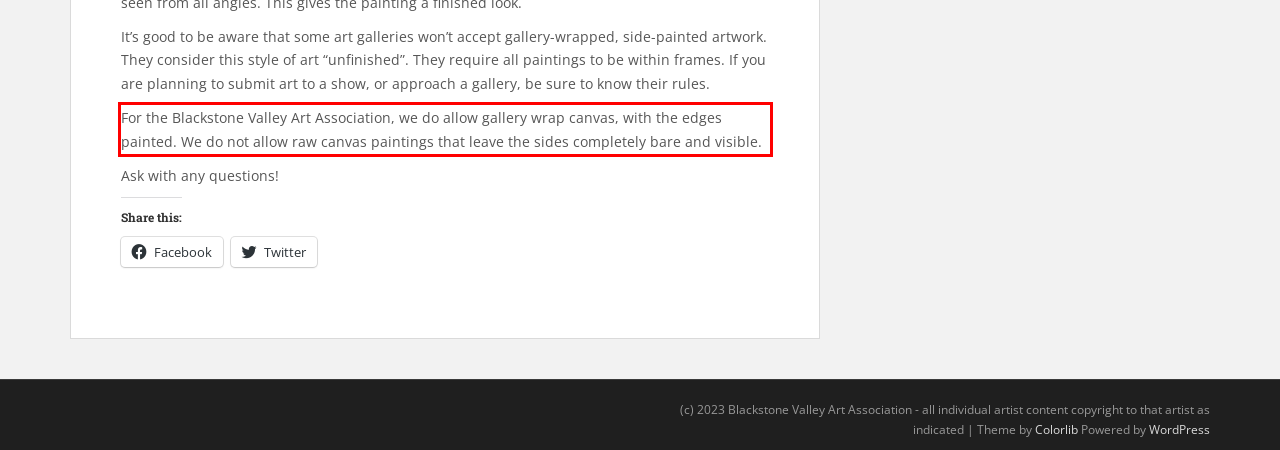Given the screenshot of a webpage, identify the red rectangle bounding box and recognize the text content inside it, generating the extracted text.

For the Blackstone Valley Art Association, we do allow gallery wrap canvas, with the edges painted. We do not allow raw canvas paintings that leave the sides completely bare and visible.